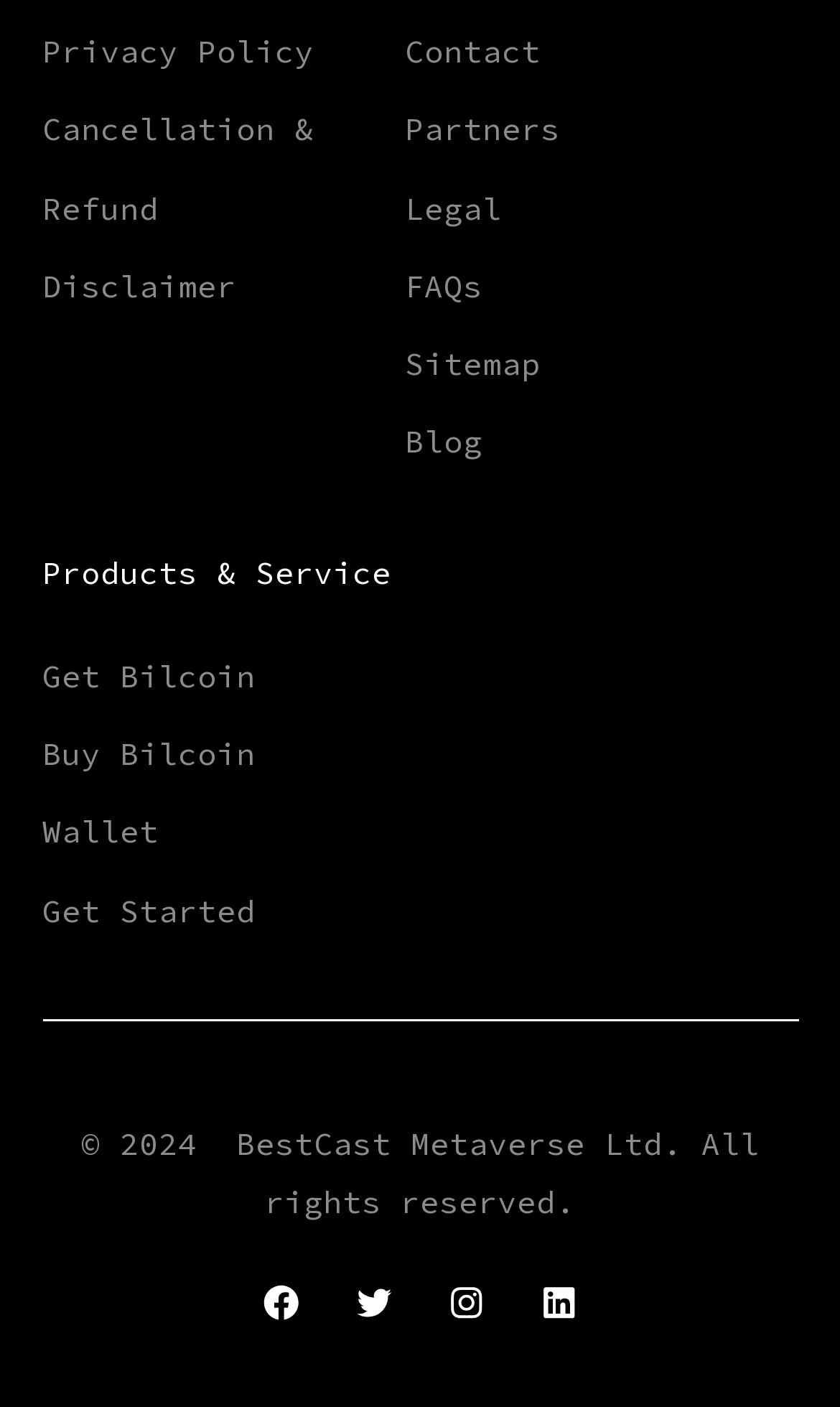Find the bounding box coordinates for the area that must be clicked to perform this action: "View HEADSHOTS".

None